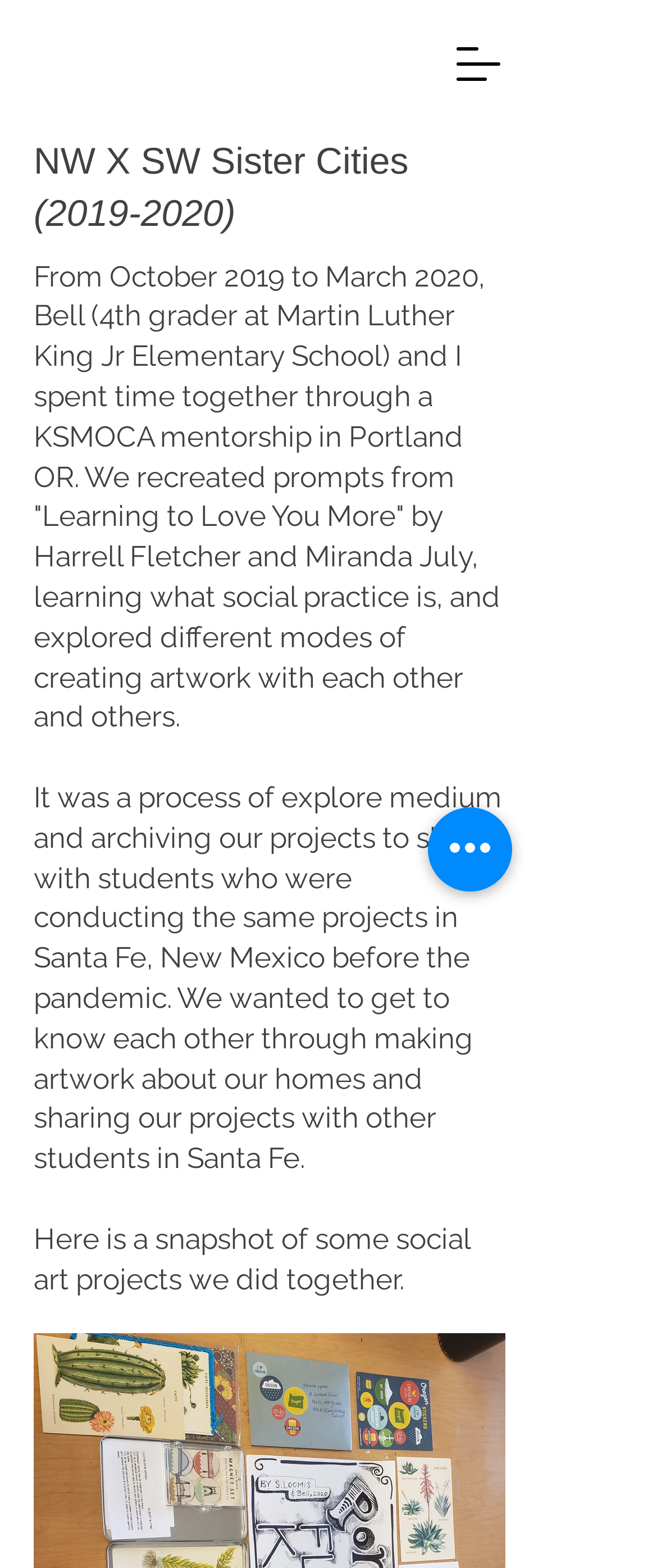Based on the image, provide a detailed and complete answer to the question: 
What is the name of the elementary school mentioned?

I found the answer by reading the StaticText element that describes the project, which mentions 'Martin Luther King Jr Elementary School' as the school where Bell, a 4th grader, is from.